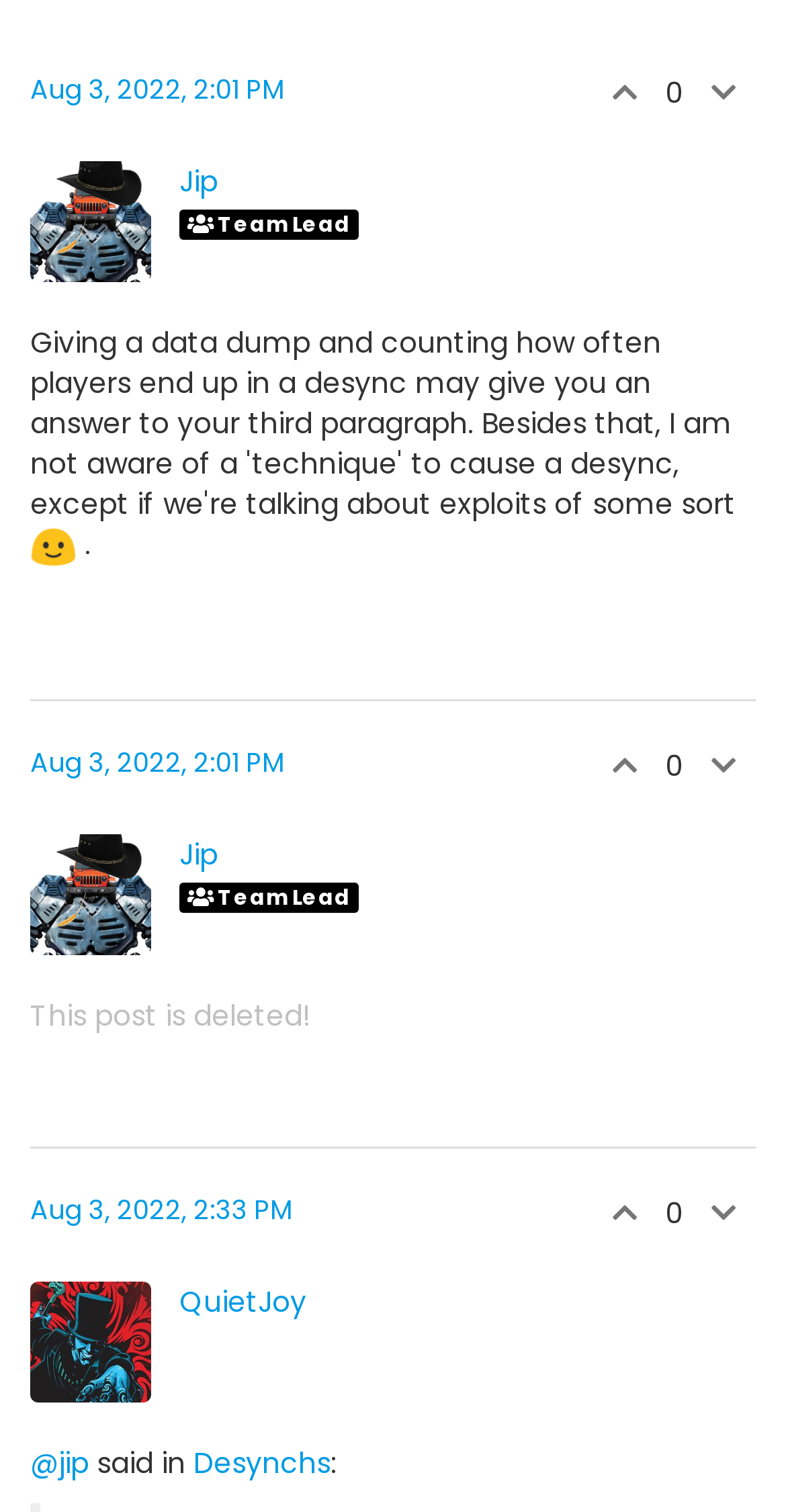Determine the bounding box coordinates of the clickable region to carry out the instruction: "View QuietJoy's profile".

[0.038, 0.847, 0.218, 0.927]